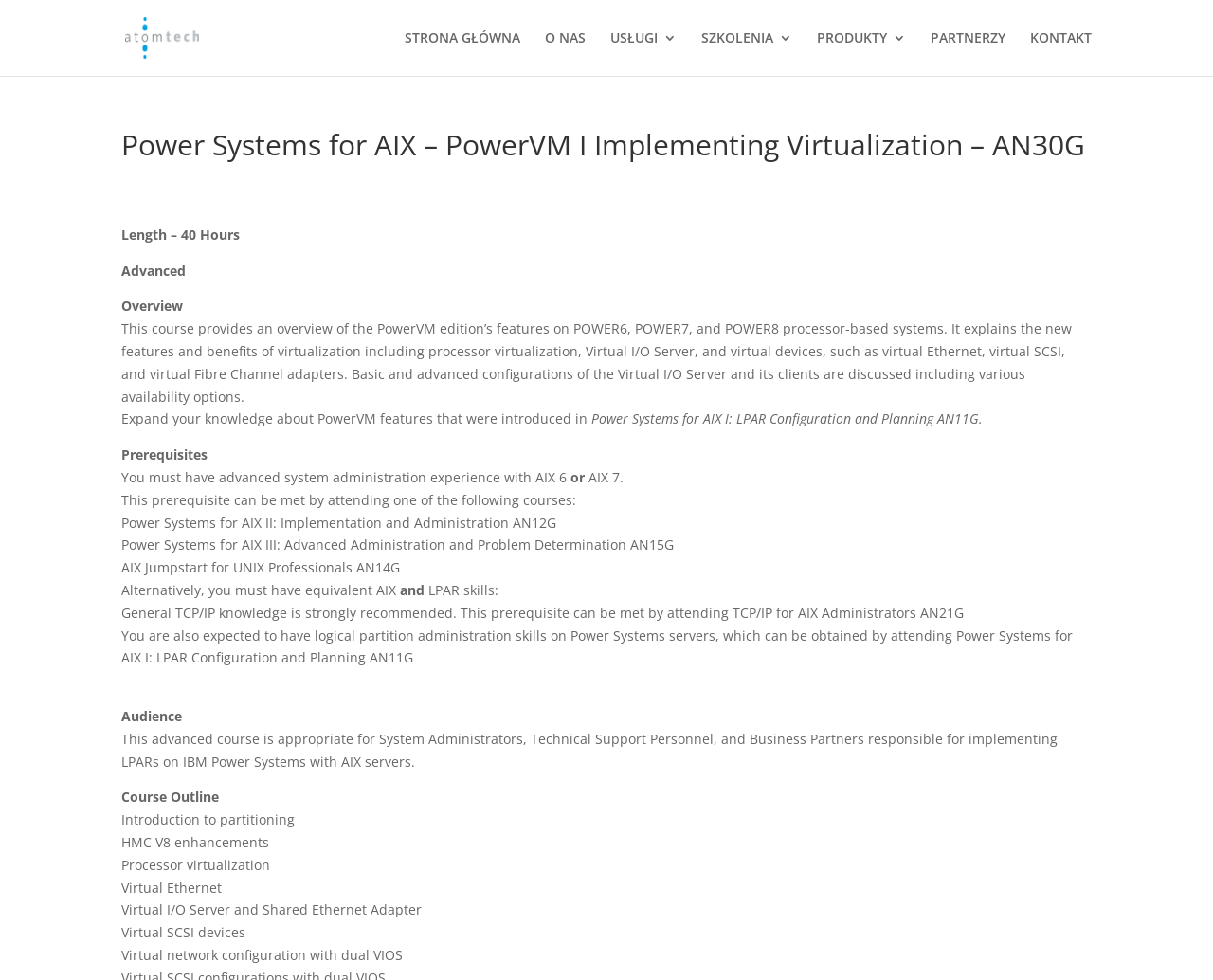Identify the bounding box coordinates of the section that should be clicked to achieve the task described: "Go to the main page".

[0.334, 0.032, 0.429, 0.077]